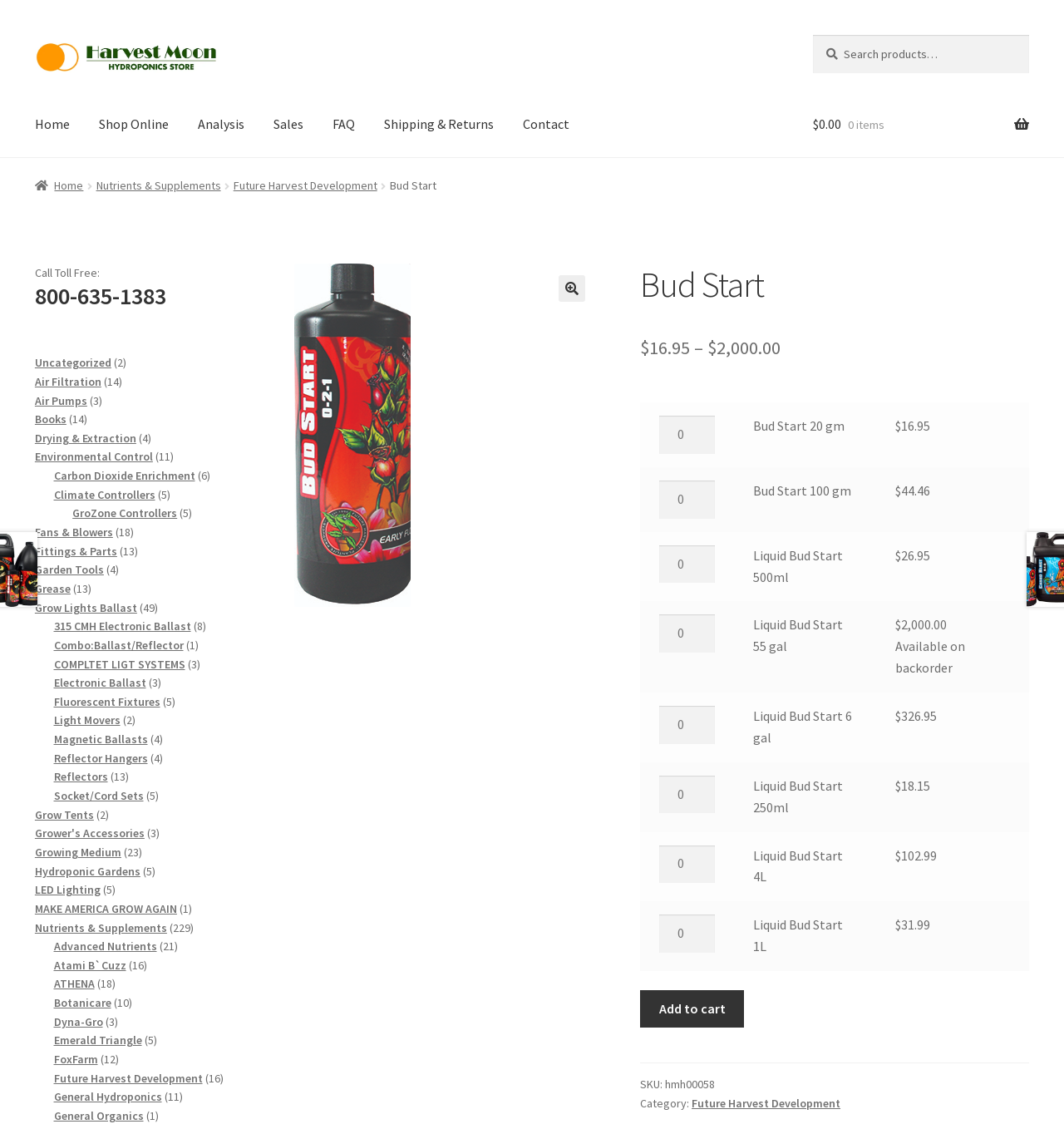What is the price of the 100 gm product?
Answer the question with detailed information derived from the image.

The price of the 100 gm product can be found in the layout table, where it is listed as '$44.46' in the third row.